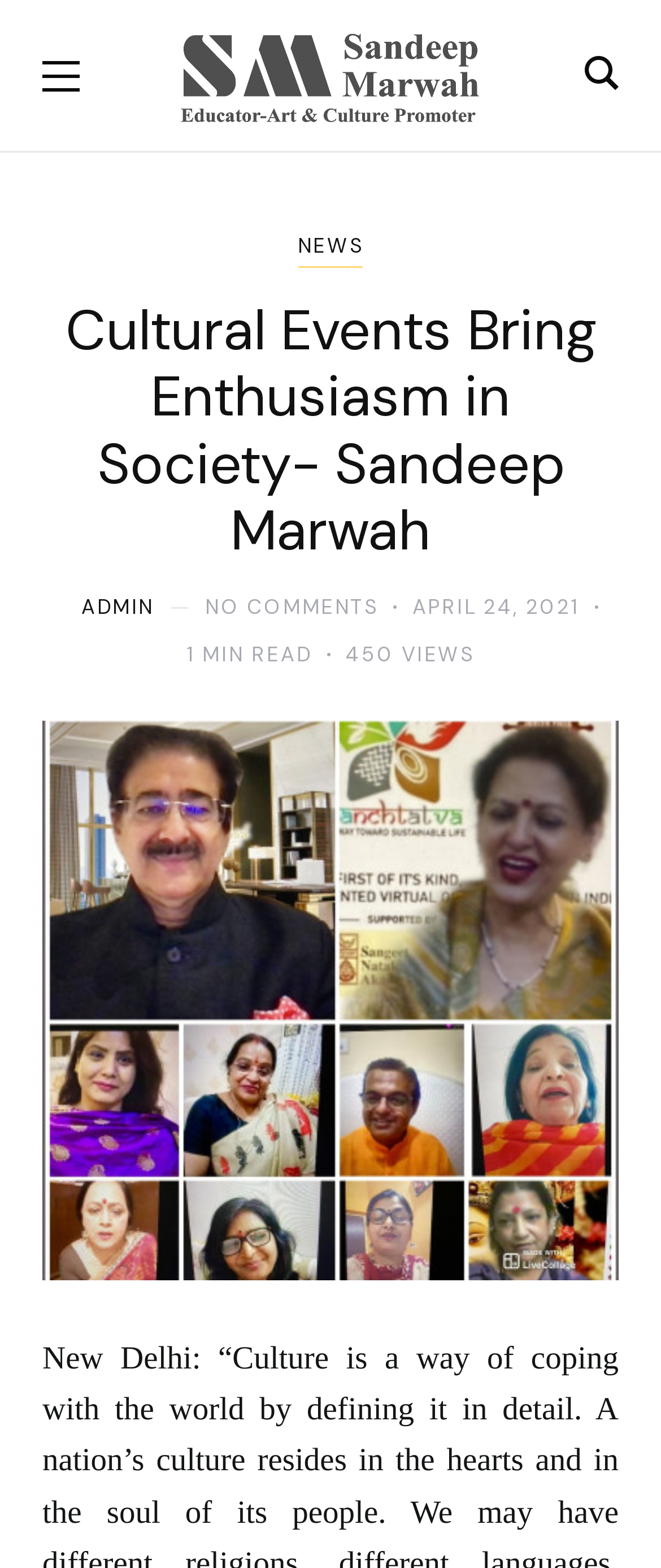Answer the question with a single word or phrase: 
What is the category of the article?

NEWS